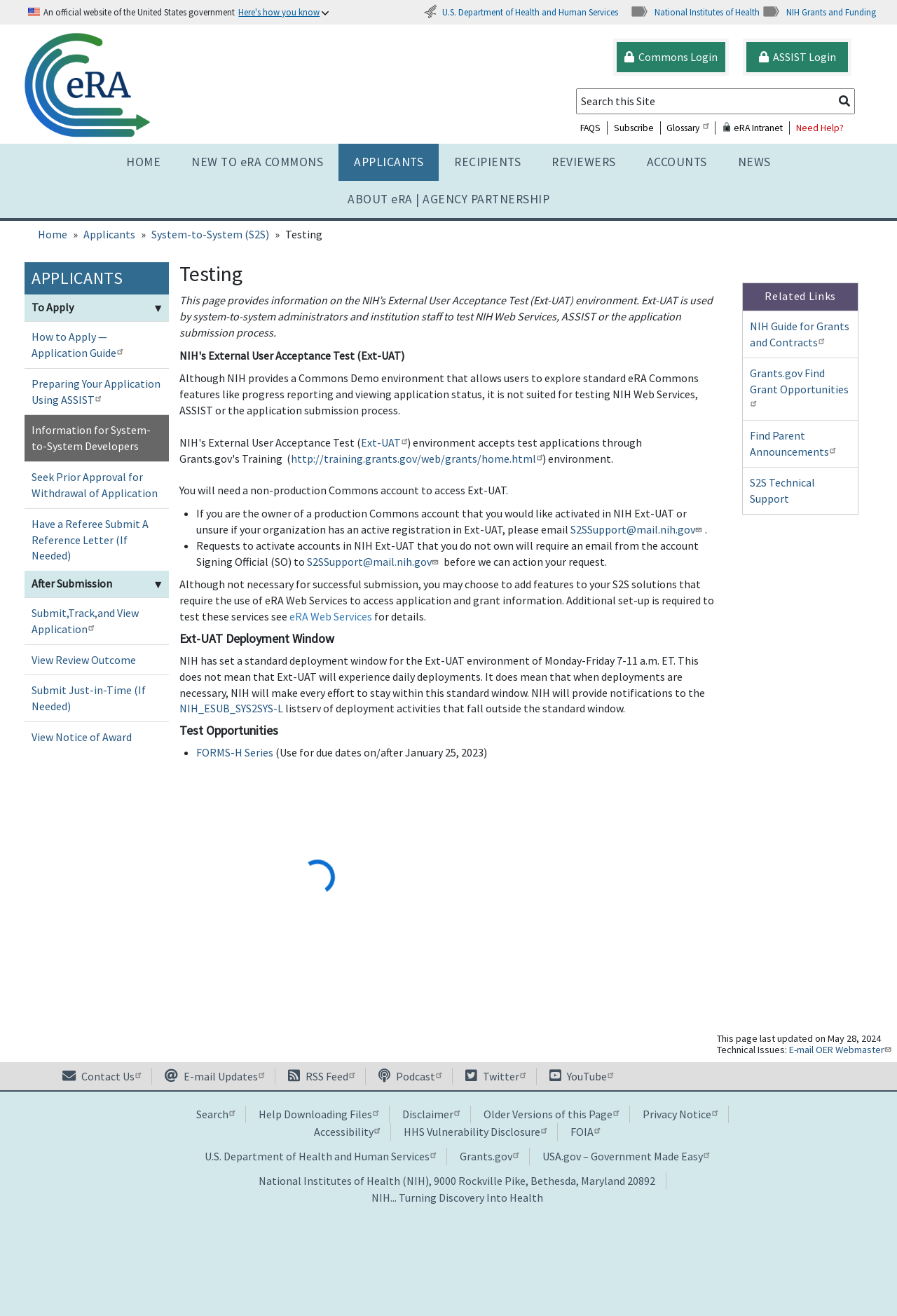Determine the bounding box for the described UI element: "FORMS-H Series".

[0.219, 0.566, 0.304, 0.577]